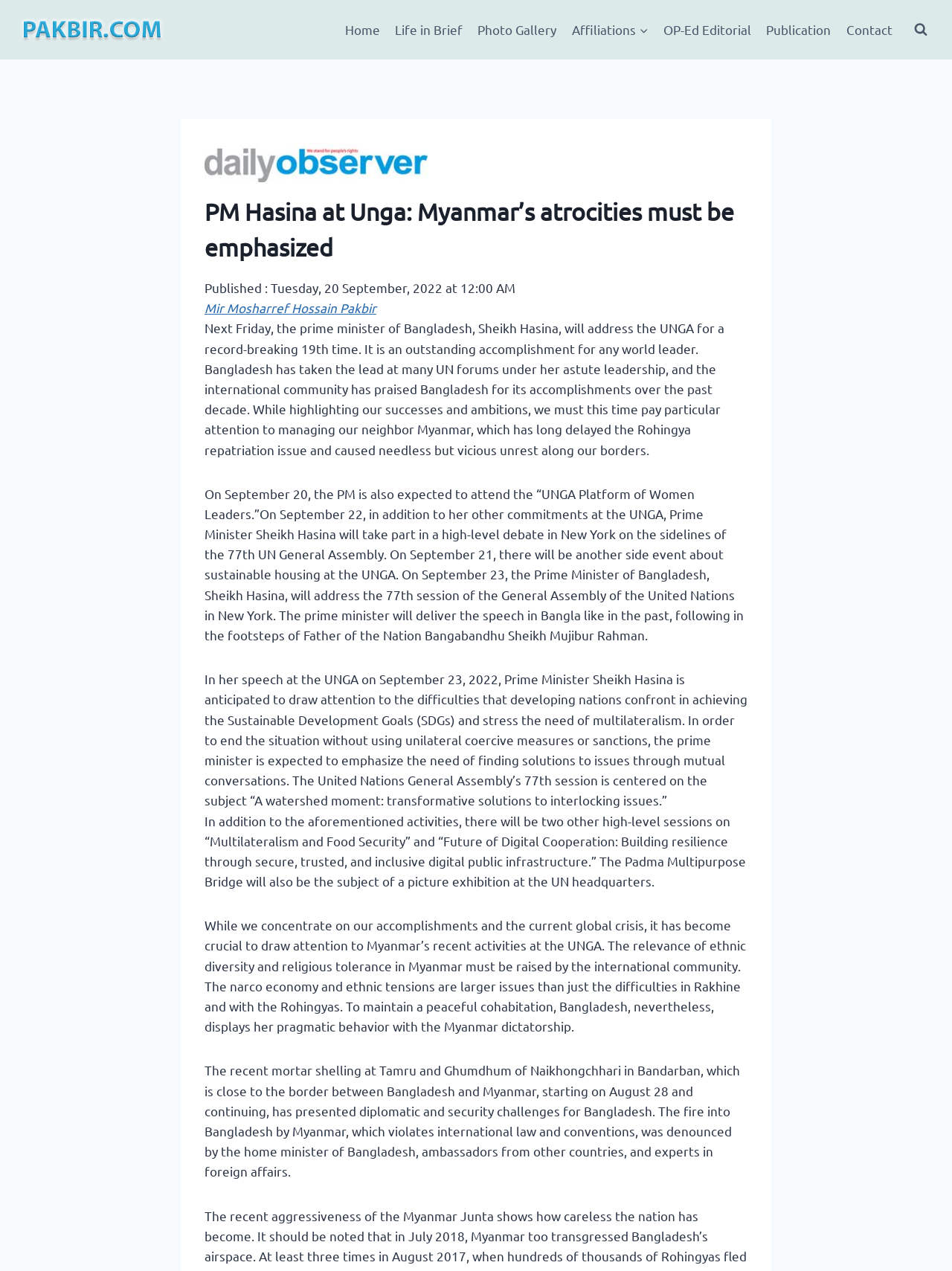Using the elements shown in the image, answer the question comprehensively: What is the topic of the 77th session of the UN General Assembly?

The article mentions that the 77th session of the UN General Assembly is centered on the topic 'A watershed moment: transformative solutions to interlocking issues', which indicates that this is the main theme of the session.